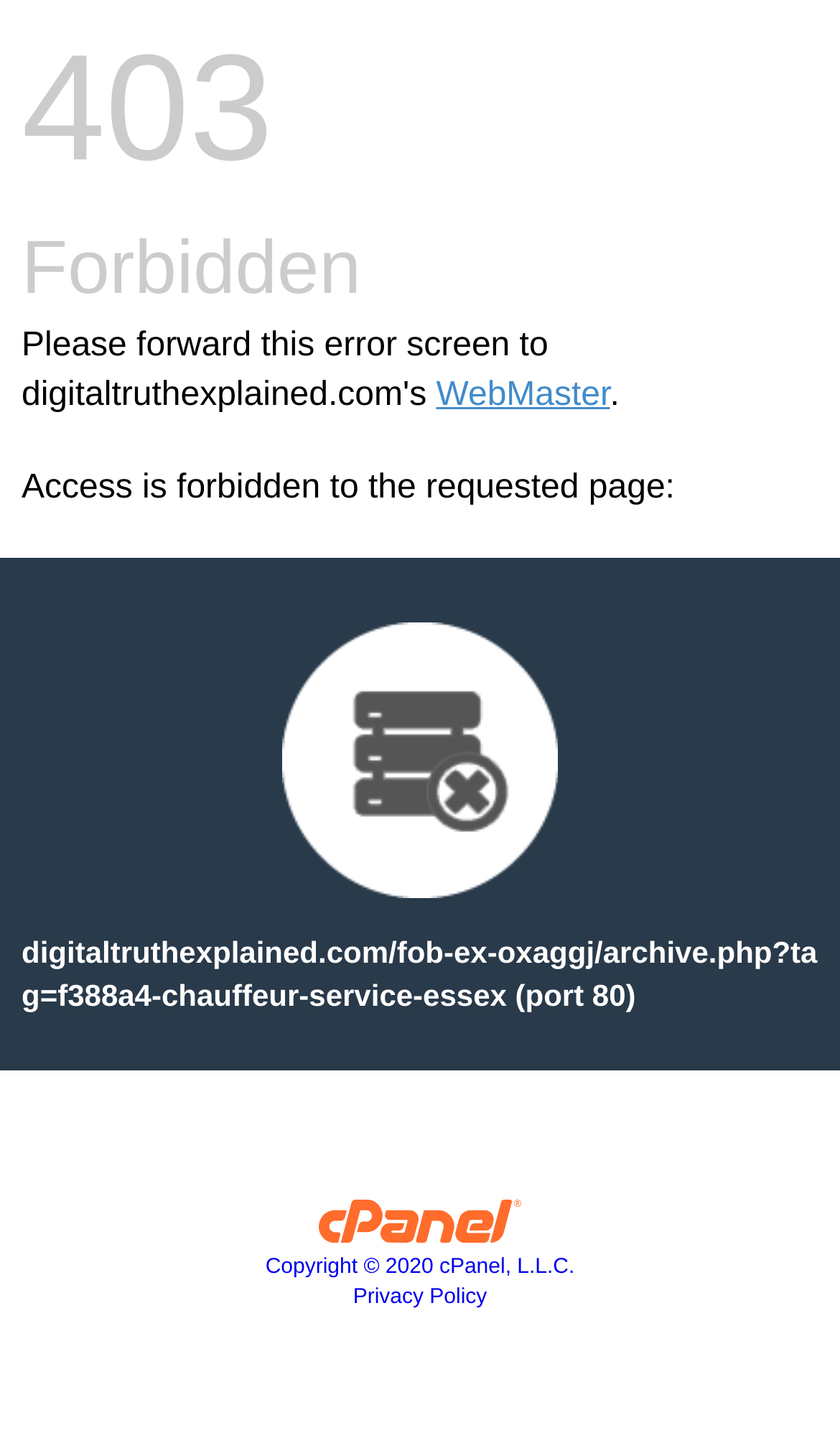What is the purpose of the image on the page?
Refer to the screenshot and respond with a concise word or phrase.

Decoration or icon